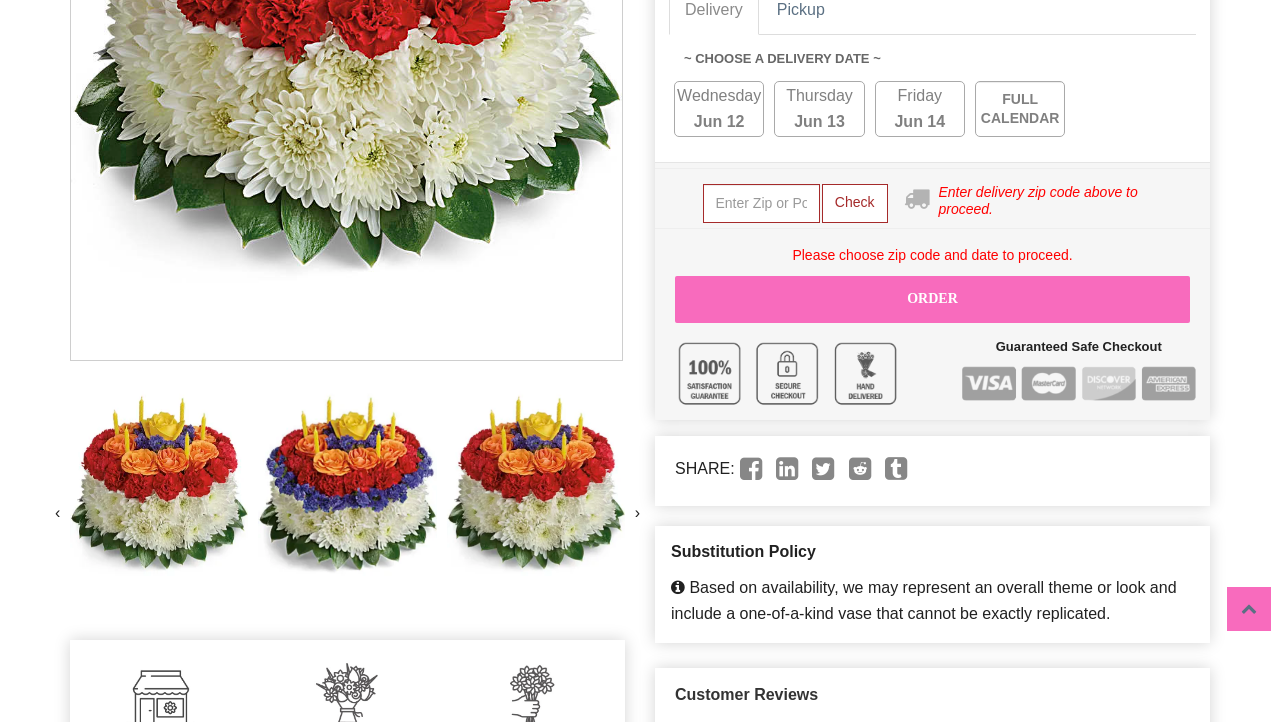Identify the bounding box for the UI element described as: "Check". Ensure the coordinates are four float numbers between 0 and 1, formatted as [left, top, right, bottom].

[0.642, 0.255, 0.693, 0.309]